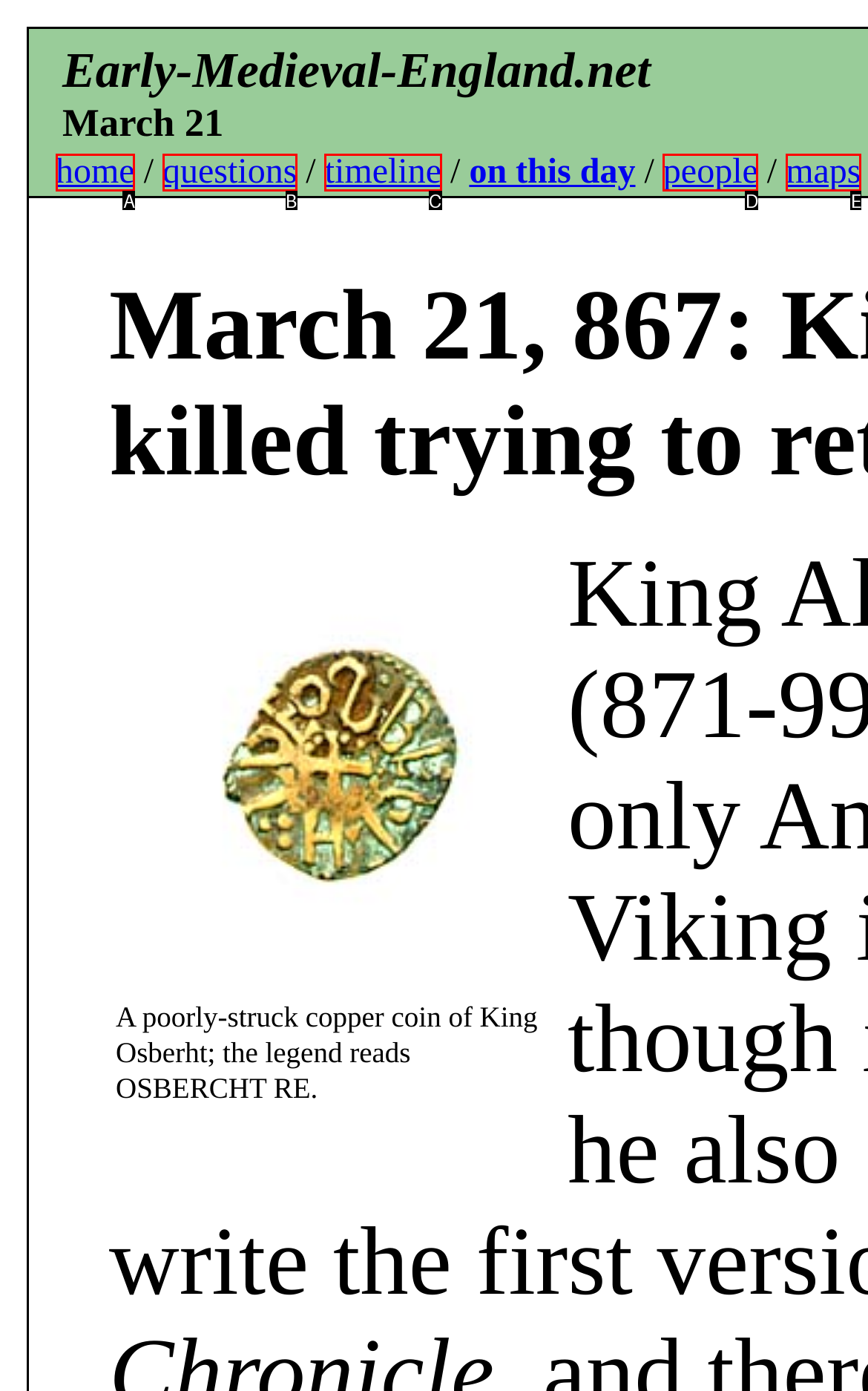Select the letter of the UI element that best matches: Karim Banna
Answer with the letter of the correct option directly.

None